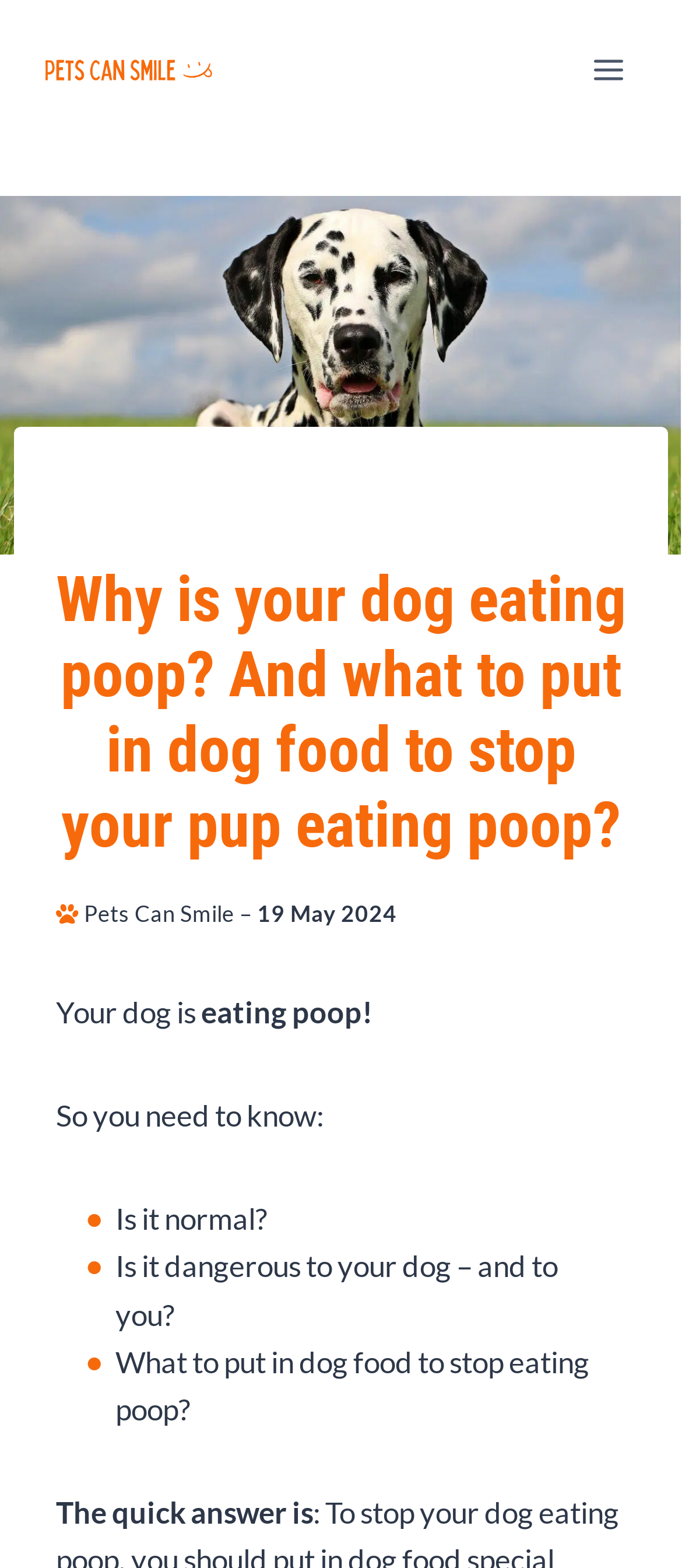Articulate a complete and detailed caption of the webpage elements.

The webpage is about addressing the issue of dogs eating poop, with a focus on what to put in dog food to stop this behavior. At the top left corner, there is a logo image with the text "NEW LOGO MOBILE". On the top right corner, there is a button labeled "Open menu". 

Below the logo, there is a large image of a dog, which takes up the full width of the page. Above the image, there is a heading that asks "Why is your dog eating poop? And what to put in dog food to stop your pup eating poop?".

Underneath the image, there are several paragraphs of text. The first paragraph starts with "Your dog is eating poop!" and is followed by three questions: "Is it normal?", "Is it dangerous to your dog – and to you?", and "What to put in dog food to stop eating poop?". 

The text continues with a section that provides a quick answer to the problem, starting with the sentence "The quick answer is". There are a total of 7 text blocks in this section, with varying lengths and content.